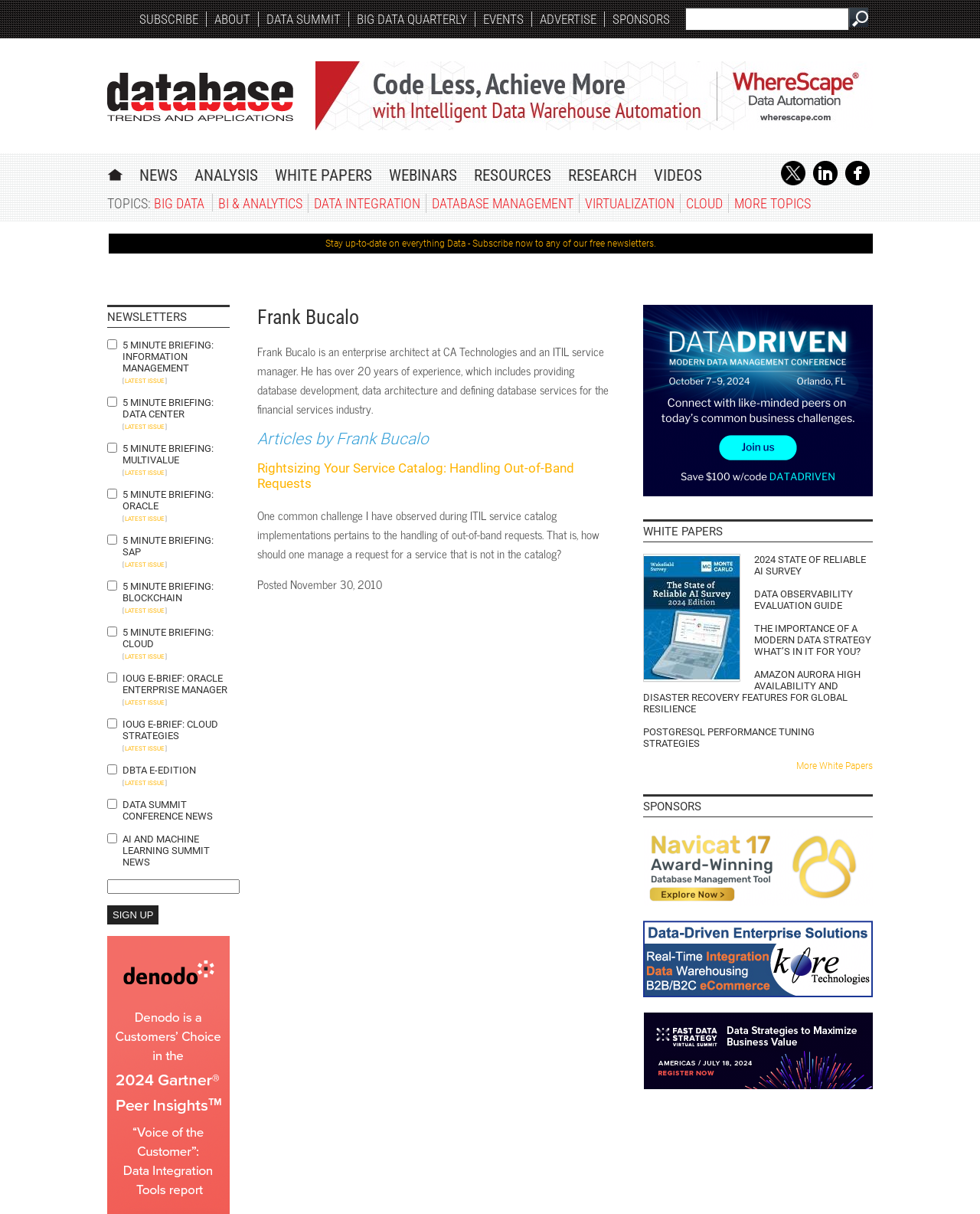Kindly respond to the following question with a single word or a brief phrase: 
What is the name of the conference mentioned on this webpage?

Data Summit